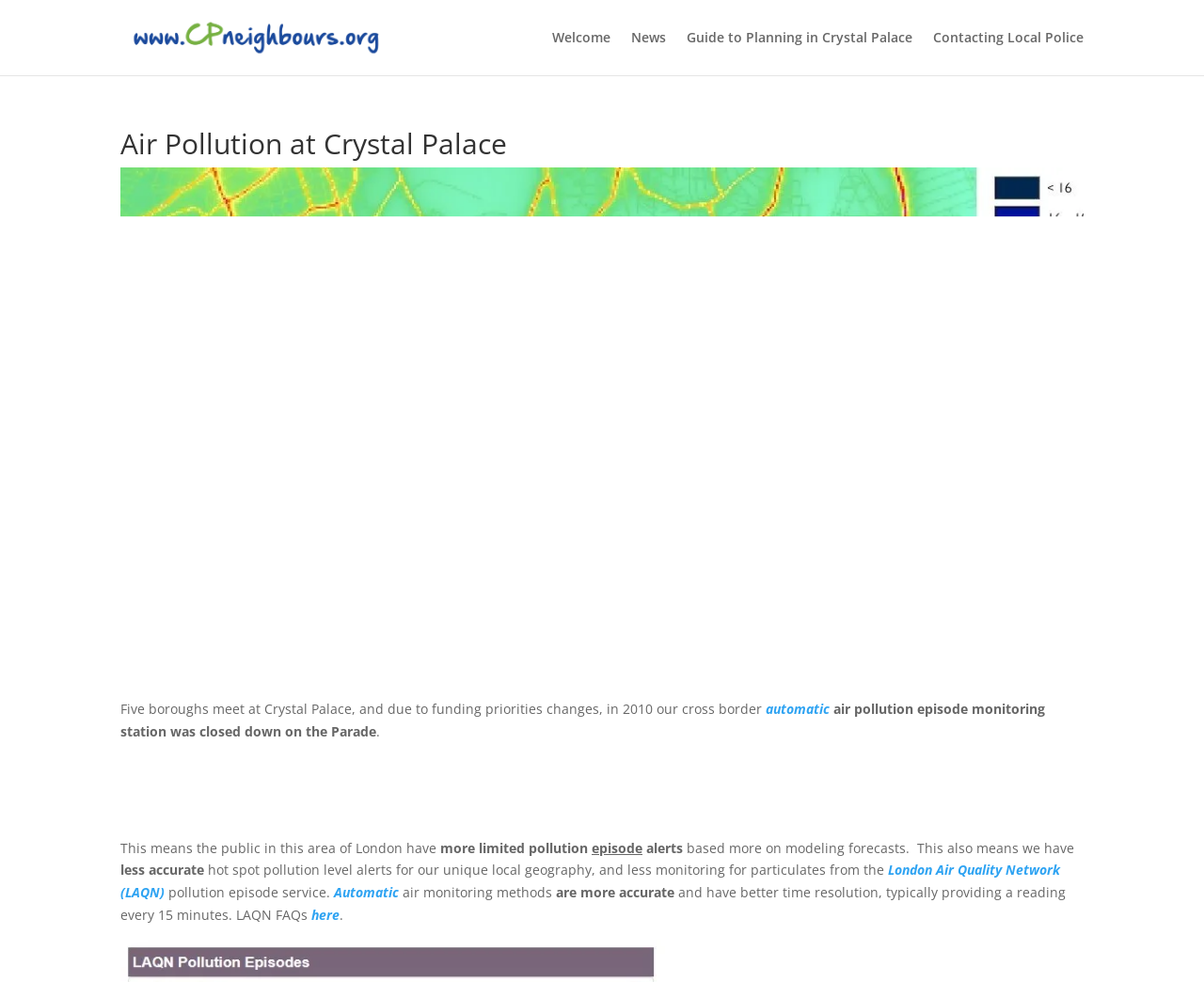Provide a thorough and detailed response to the question by examining the image: 
What is the topic of the webpage?

I found the answer by looking at the heading element on the webpage, which has the text 'Air Pollution at Crystal Palace'. This suggests that the webpage is discussing air pollution in the Crystal Palace area.